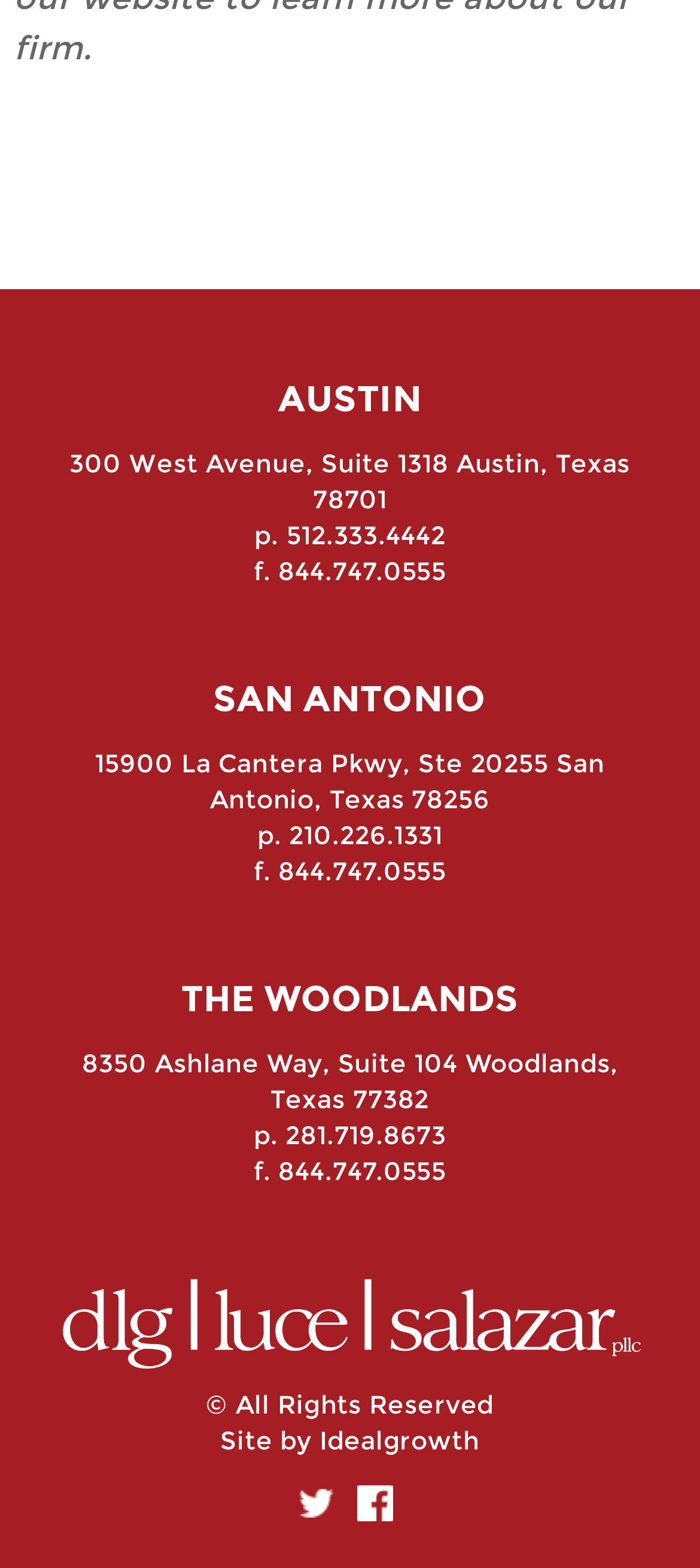What is the copyright statement on this webpage?
Please give a detailed answer to the question using the information shown in the image.

I found the copyright statement by analyzing the static text element '© All Rights Reserved' located at the bottom of the webpage.